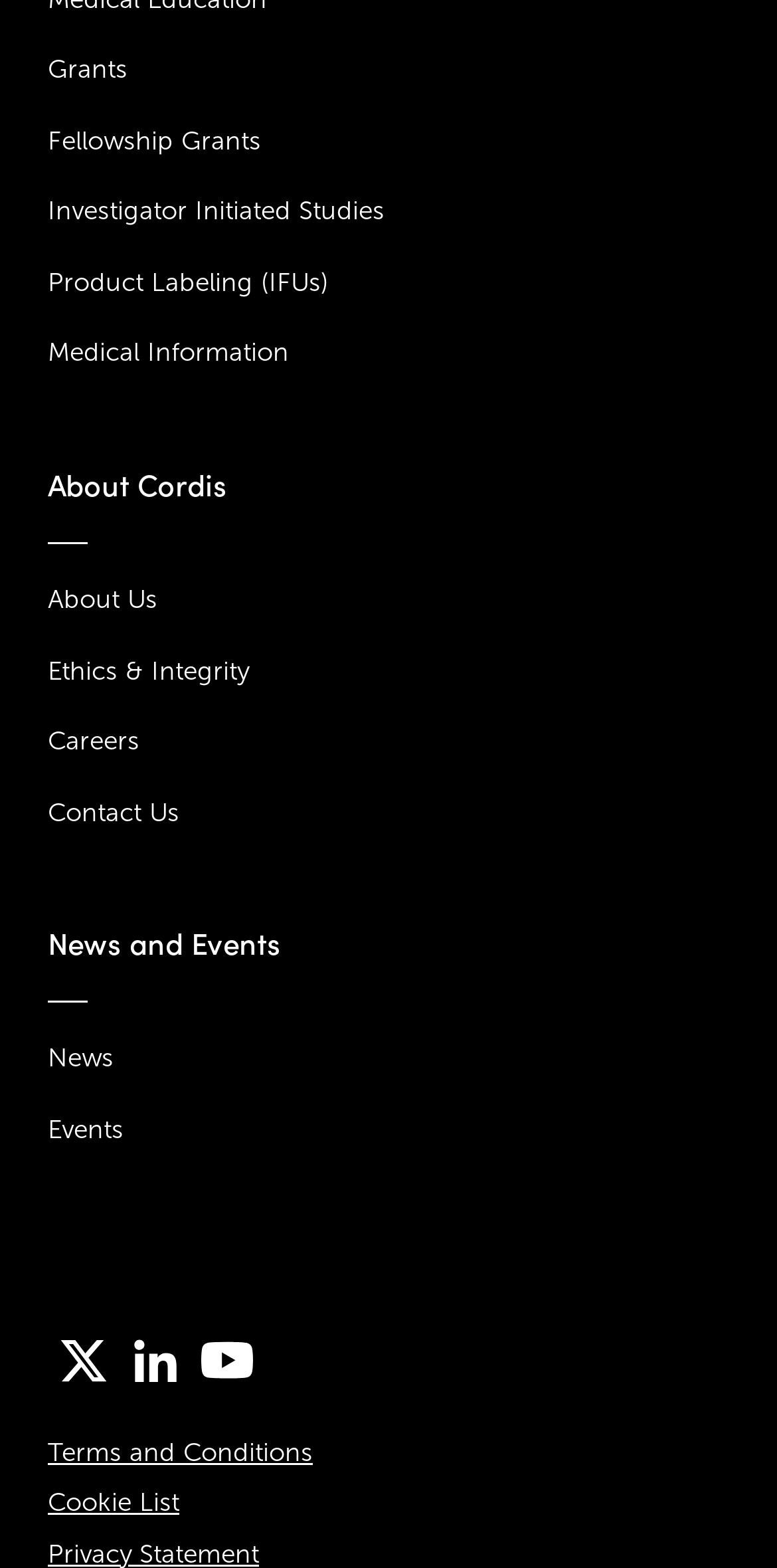Kindly provide the bounding box coordinates of the section you need to click on to fulfill the given instruction: "View Terms and Conditions".

[0.062, 0.916, 0.887, 0.949]